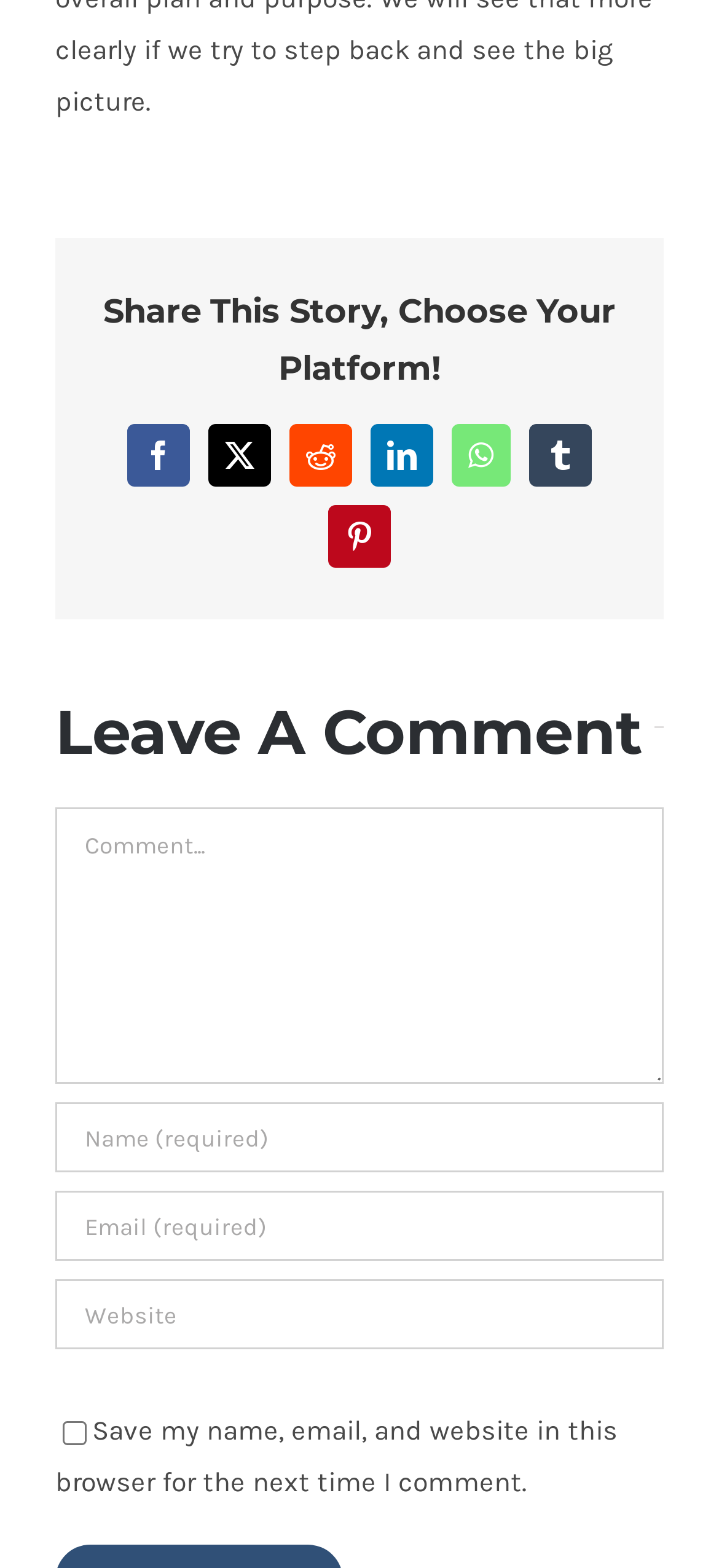Use the details in the image to answer the question thoroughly: 
How many social media platforms are available for sharing?

I counted the number of social media links available on the webpage, which are Facebook, X, Reddit, LinkedIn, WhatsApp, Tumblr, and Pinterest, totaling 7 platforms.